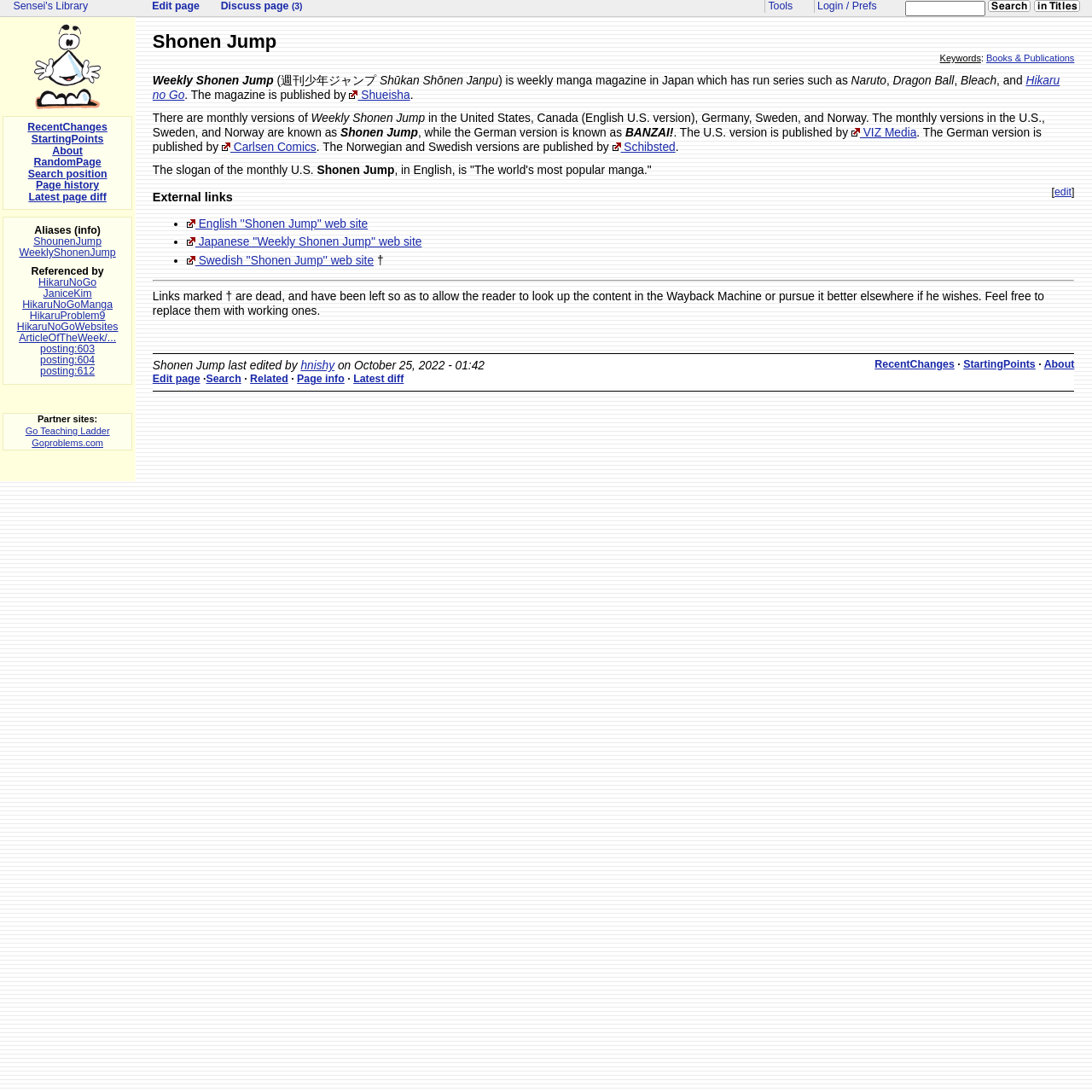Please determine the bounding box coordinates of the area that needs to be clicked to complete this task: 'Check the recent changes'. The coordinates must be four float numbers between 0 and 1, formatted as [left, top, right, bottom].

[0.801, 0.328, 0.874, 0.339]